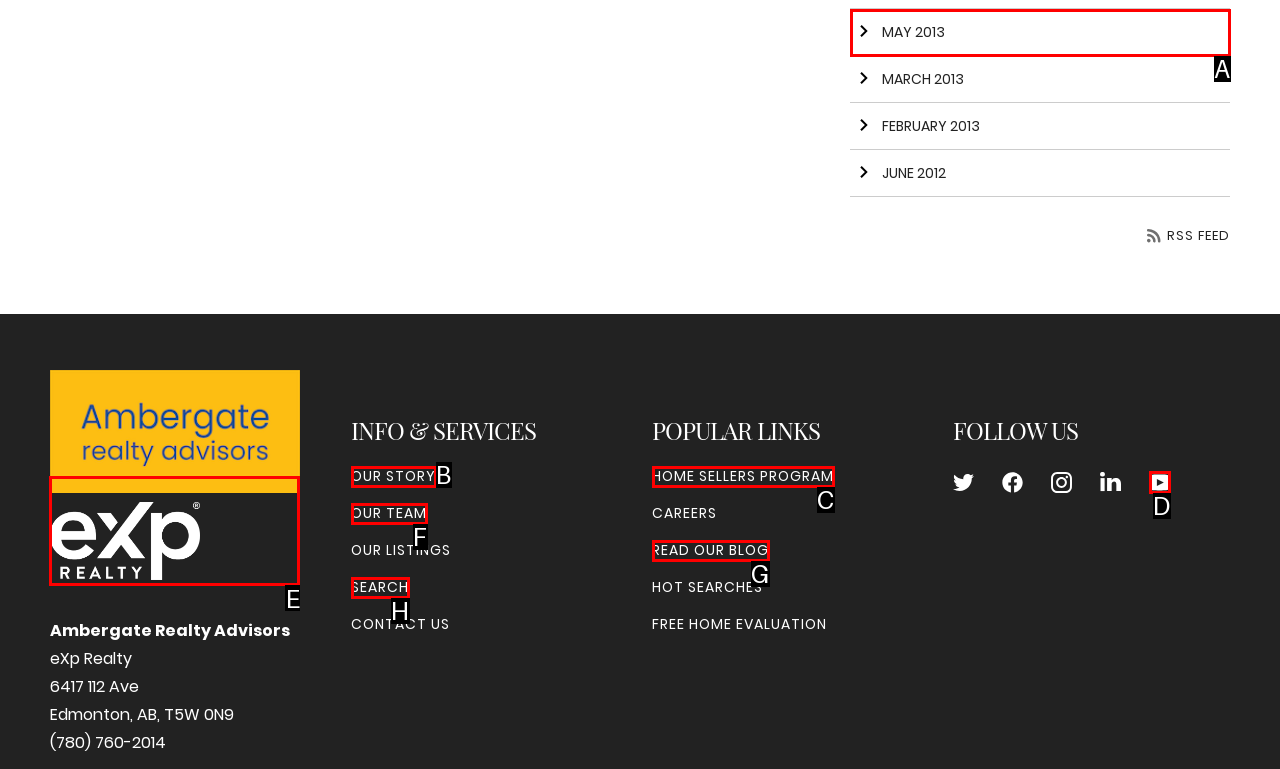Tell me which one HTML element I should click to complete the following task: Go to homepage Answer with the option's letter from the given choices directly.

E